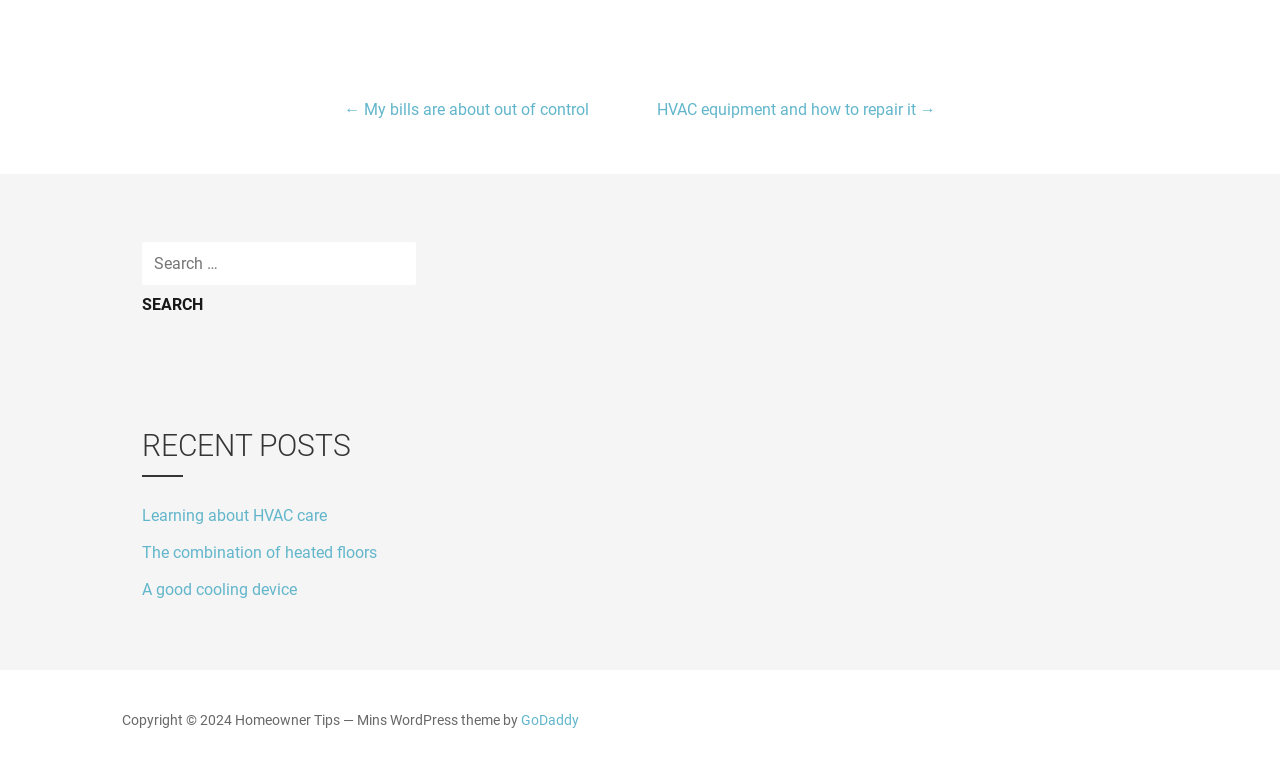Find the bounding box coordinates of the element to click in order to complete the given instruction: "Click on 'Search'."

[0.111, 0.37, 0.159, 0.421]